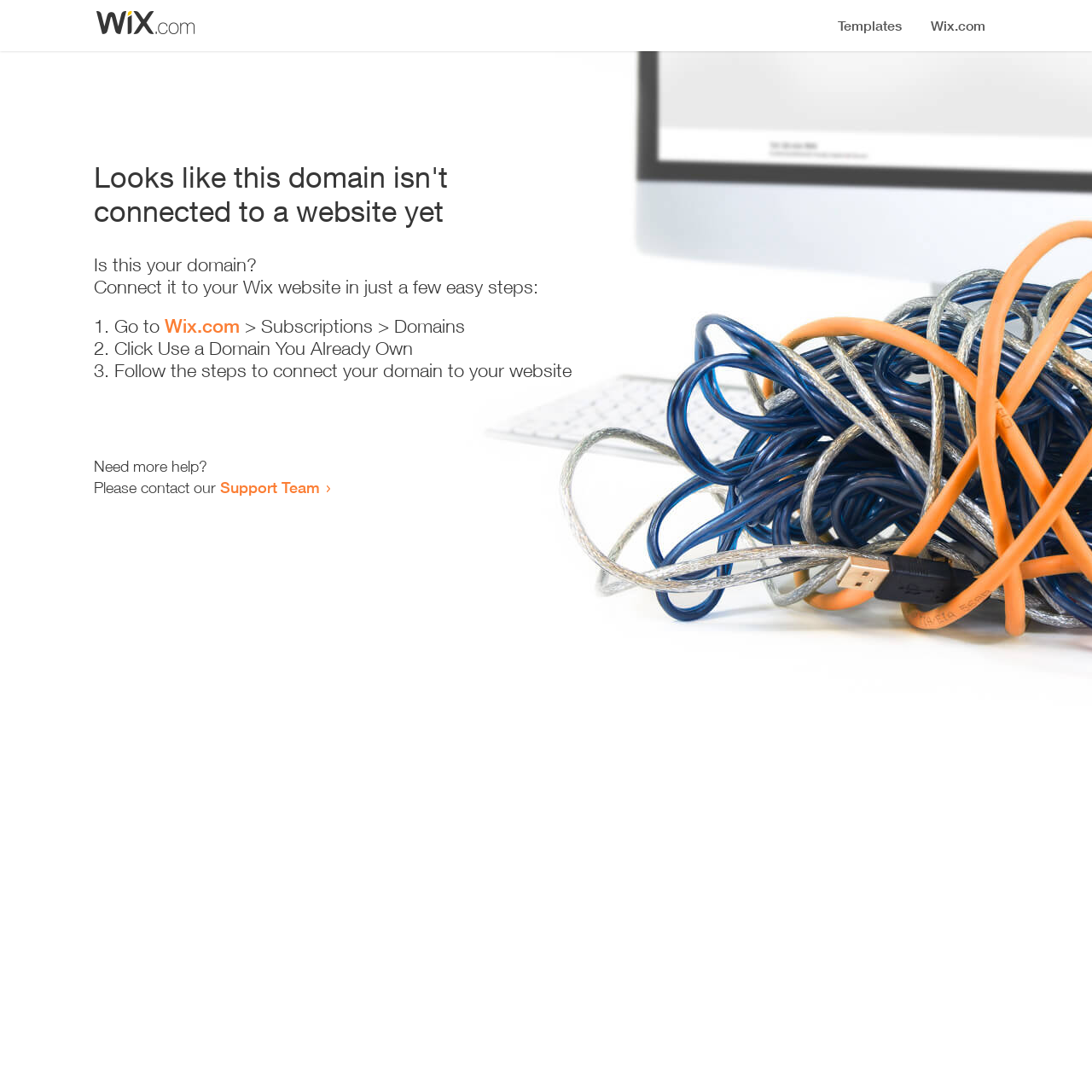Please give a one-word or short phrase response to the following question: 
What is the current status of the domain?

Not connected to a website